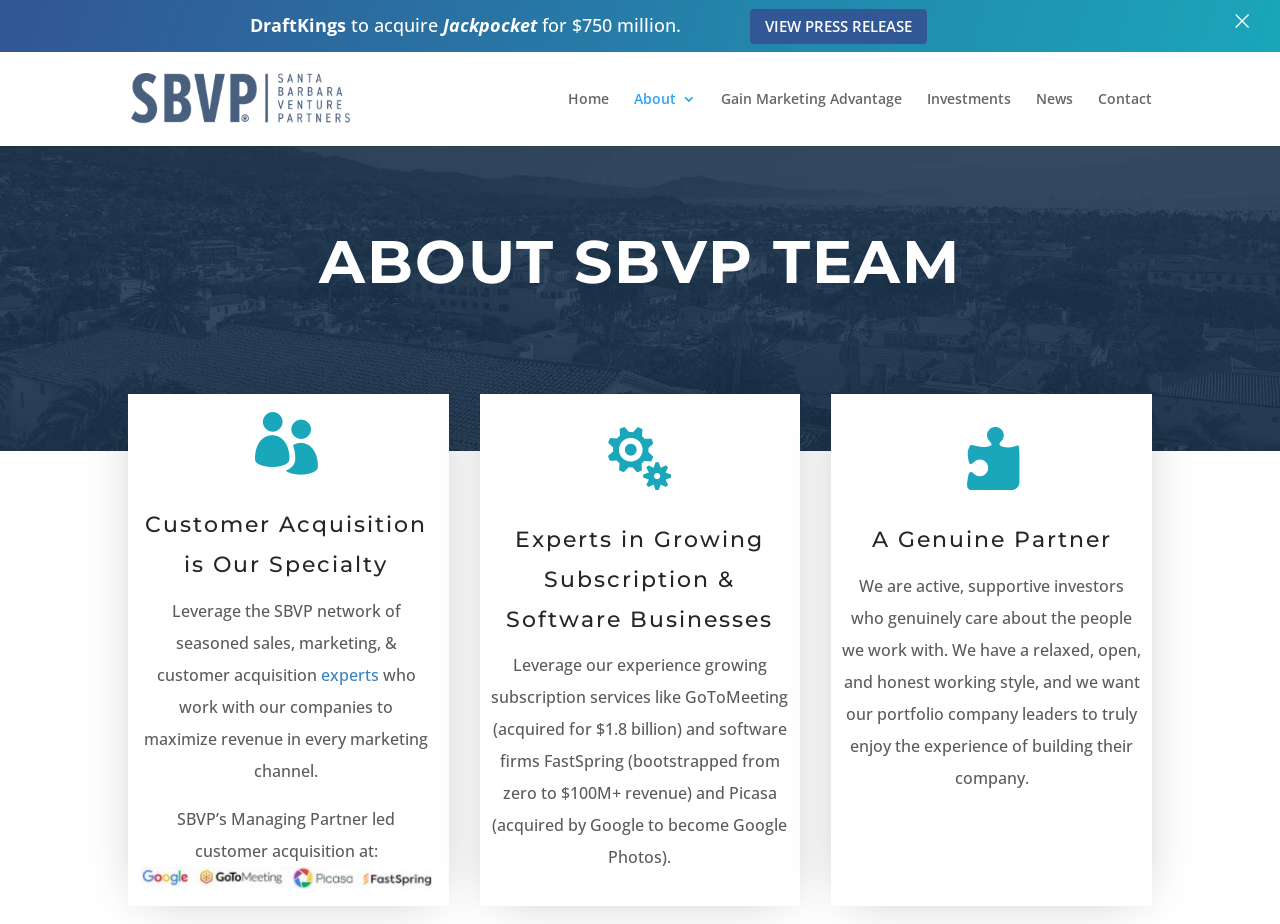Determine the bounding box for the described UI element: "×".

[0.955, 0.003, 0.984, 0.067]